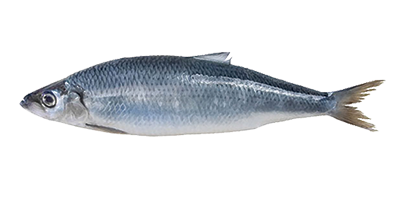Please give a succinct answer using a single word or phrase:
What vitamin is herring particularly high in?

Vitamin D